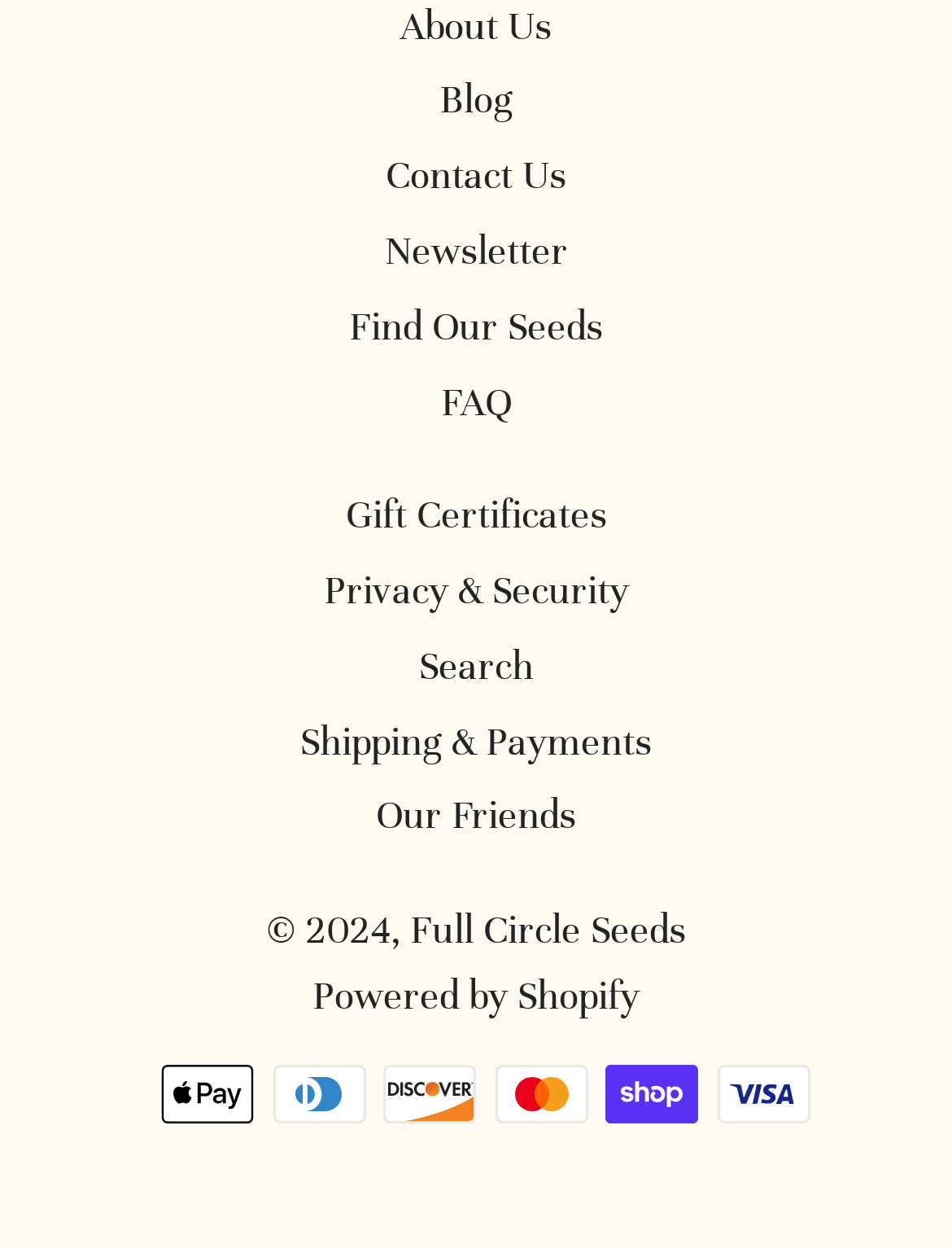What is the last link in the navigation menu?
Ensure your answer is thorough and detailed.

The navigation menu is located at the top of the webpage, and the last link in the menu is 'Our Friends', which is located at the bottom of the menu.